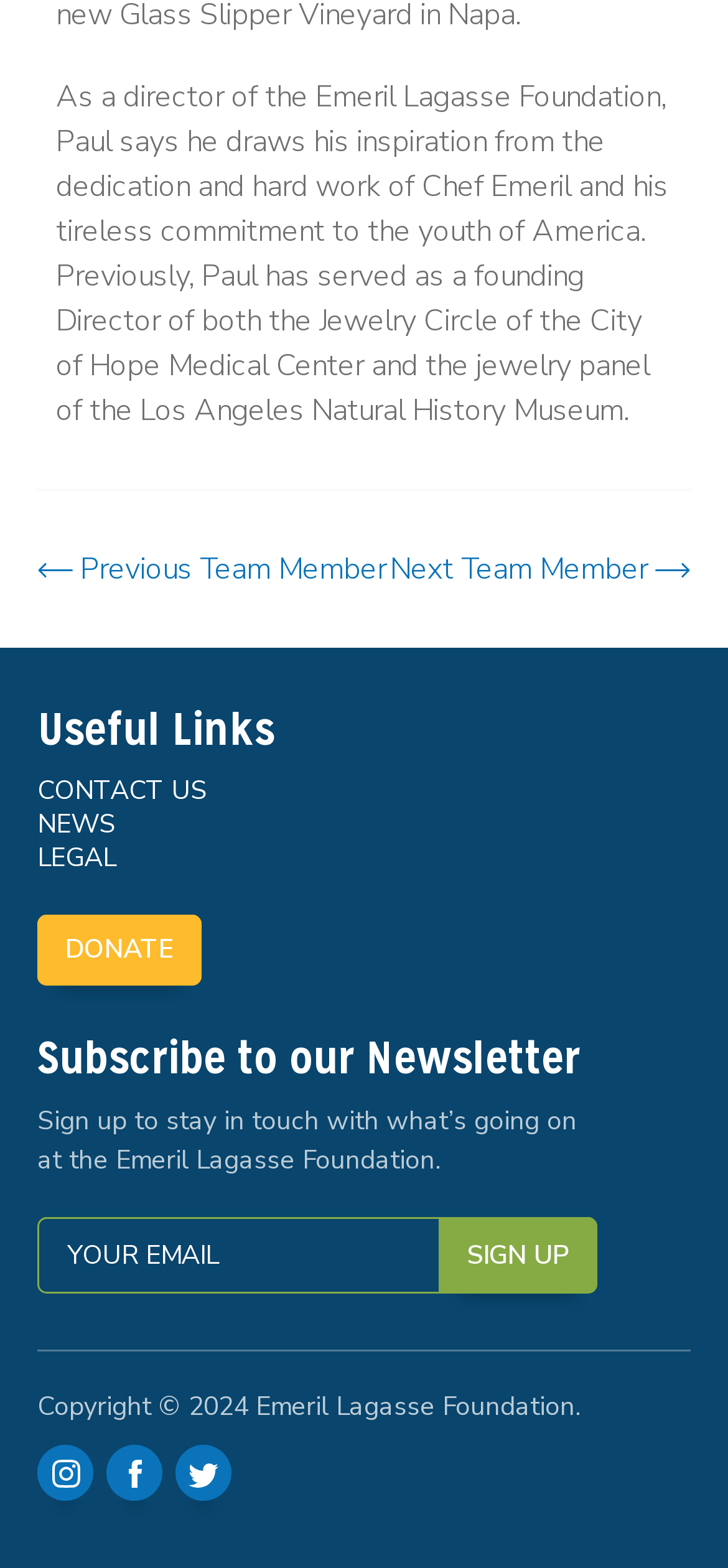Please answer the following question using a single word or phrase: 
What is Paul's inspiration?

Chef Emeril